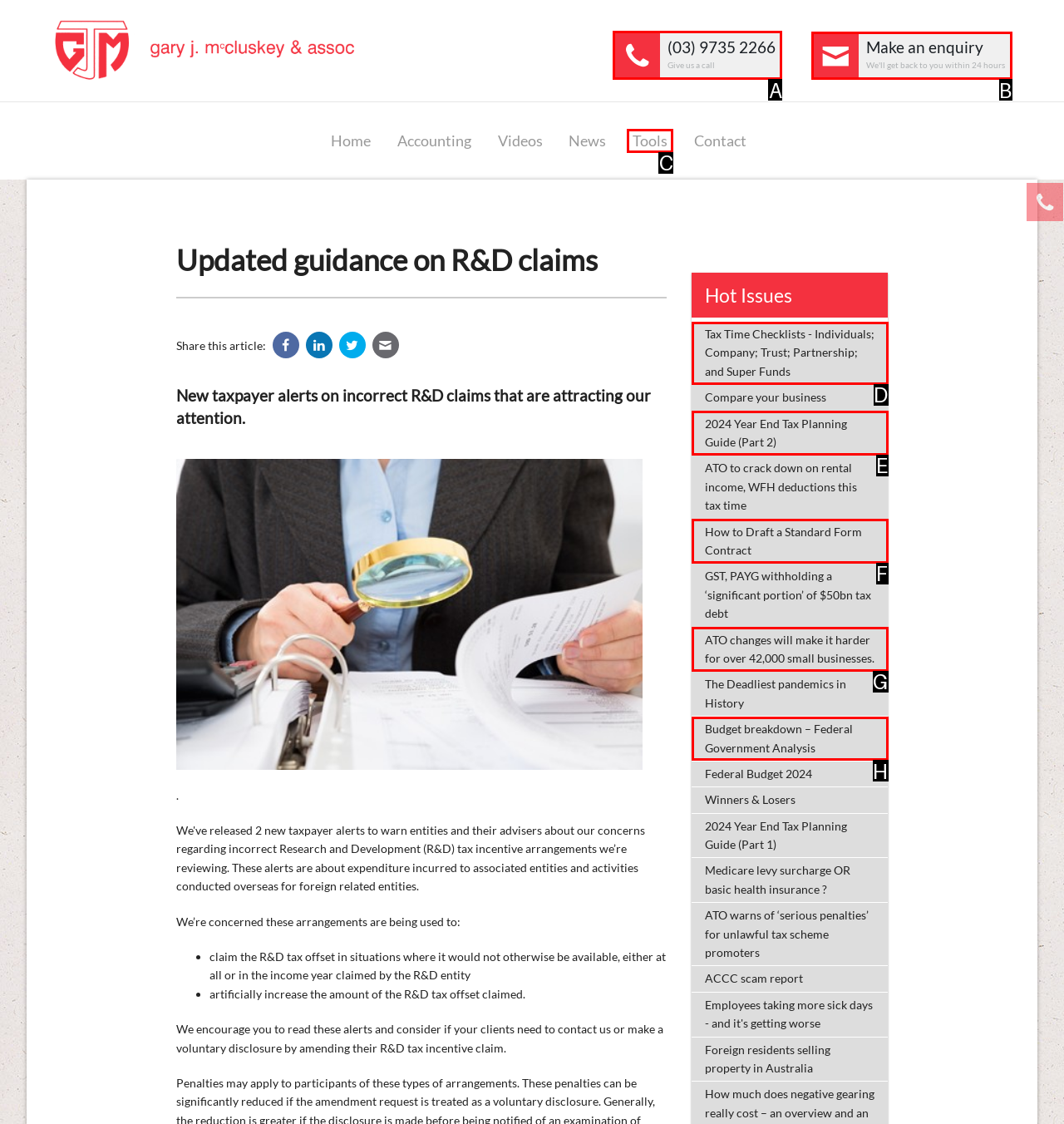Which option should be clicked to complete this task: Call (03) 9735 2266
Reply with the letter of the correct choice from the given choices.

A